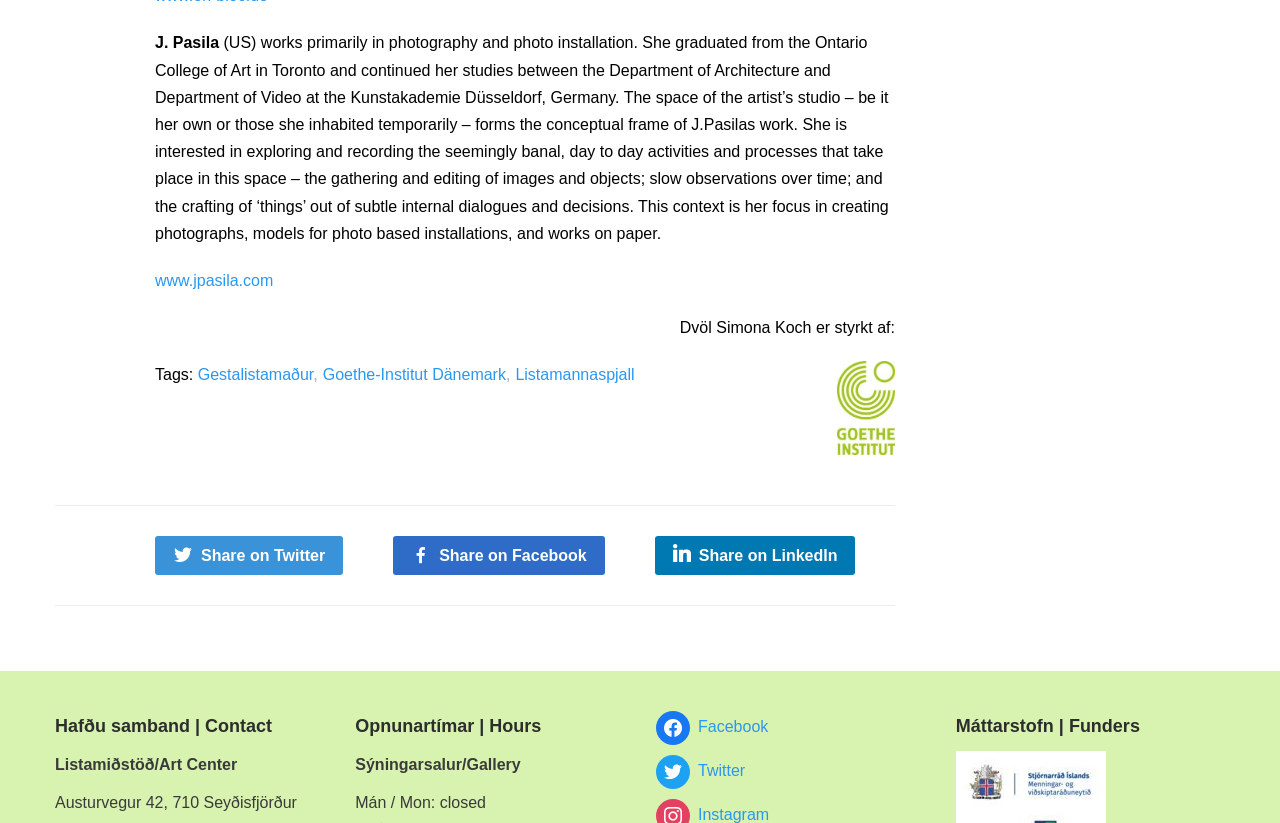Identify the bounding box coordinates of the region that needs to be clicked to carry out this instruction: "Share on Twitter". Provide these coordinates as four float numbers ranging from 0 to 1, i.e., [left, top, right, bottom].

[0.121, 0.651, 0.268, 0.698]